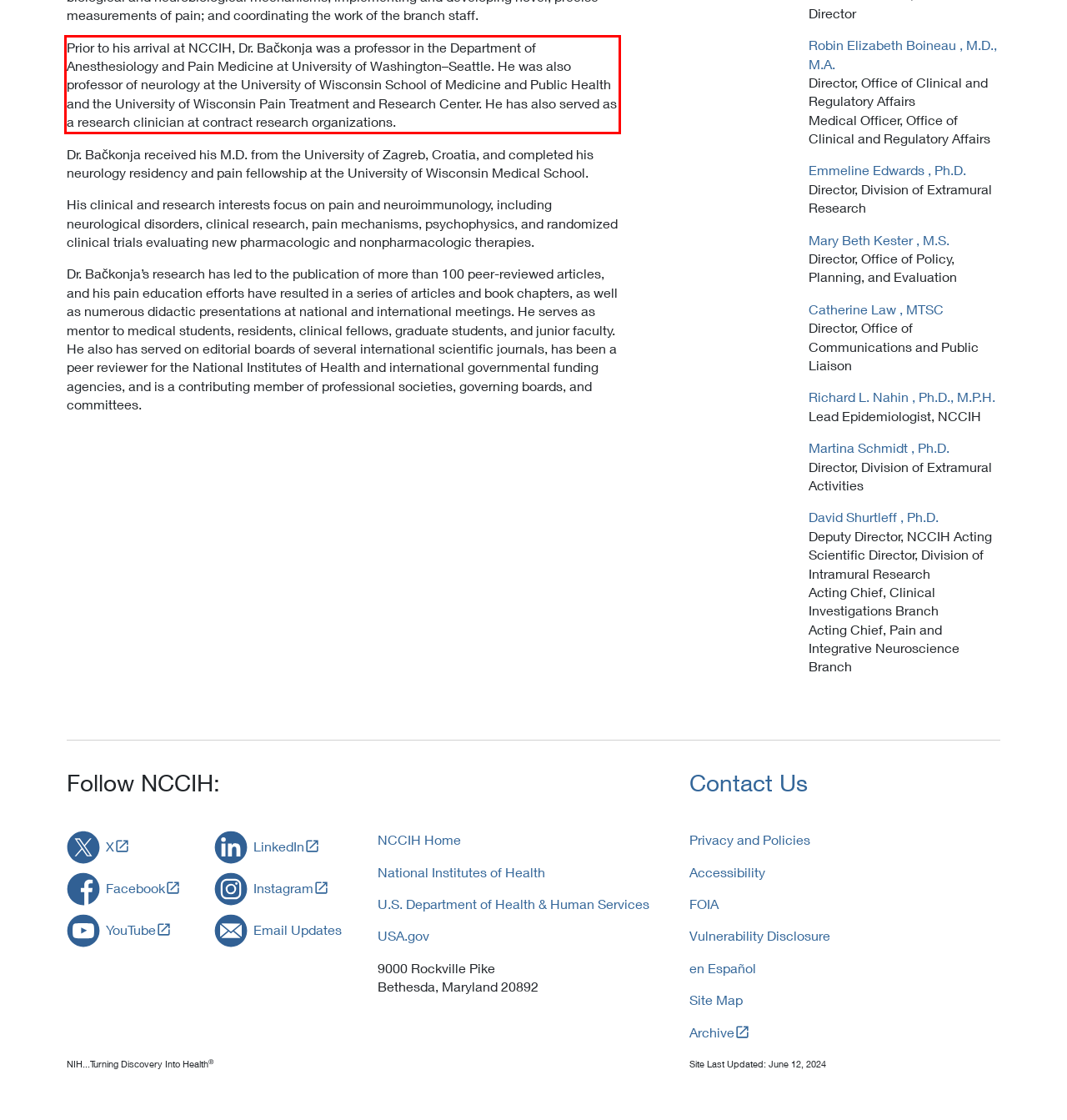With the given screenshot of a webpage, locate the red rectangle bounding box and extract the text content using OCR.

Prior to his arrival at NCCIH, Dr. Bačkonja was a professor in the Department of Anesthesiology and Pain Medicine at University of Washington–Seattle. He was also professor of neurology at the University of Wisconsin School of Medicine and Public Health and the University of Wisconsin Pain Treatment and Research Center. He has also served as a research clinician at contract research organizations.